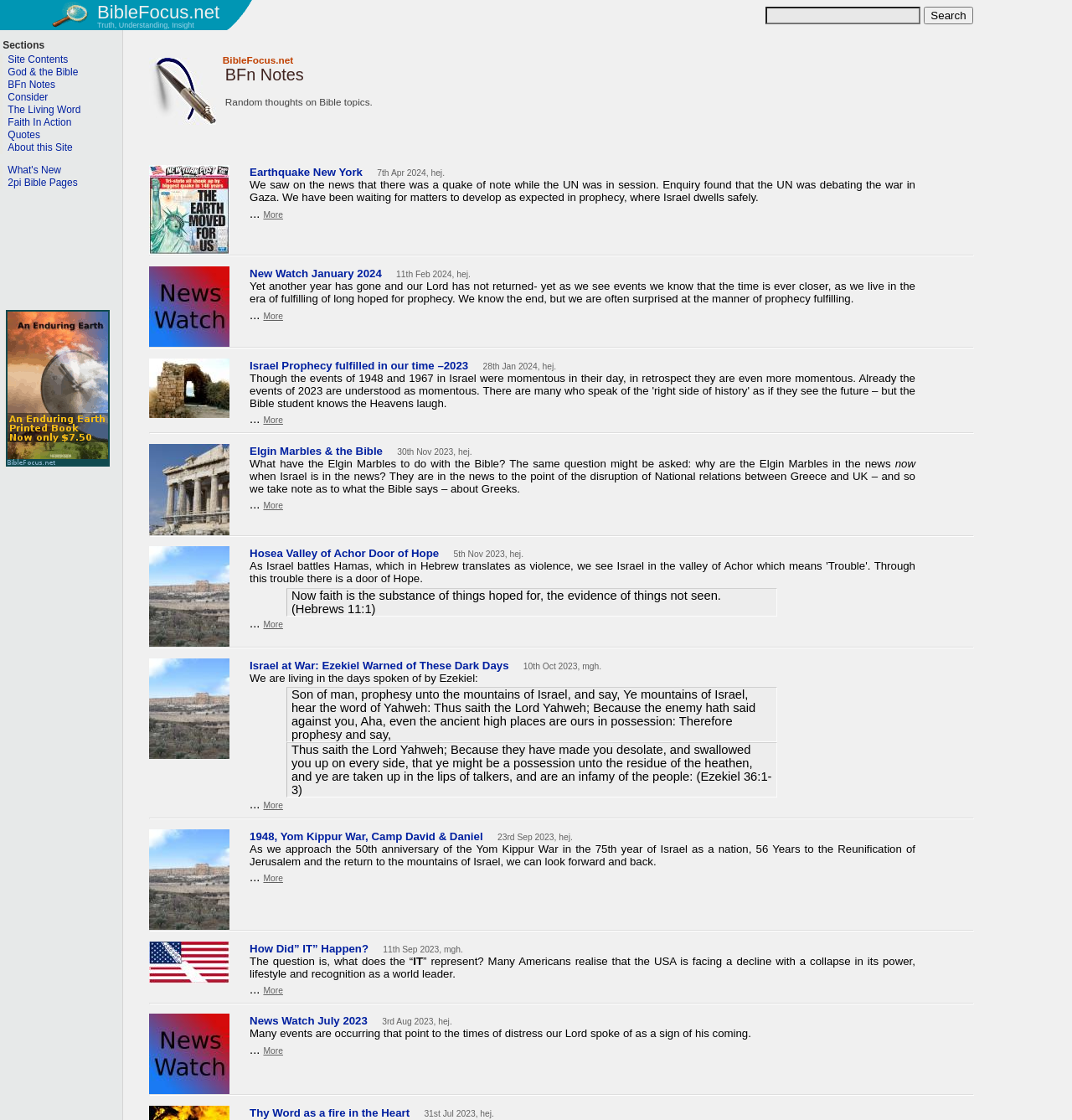What is the primary purpose of this website?
Answer briefly with a single word or phrase based on the image.

Bible study and notes